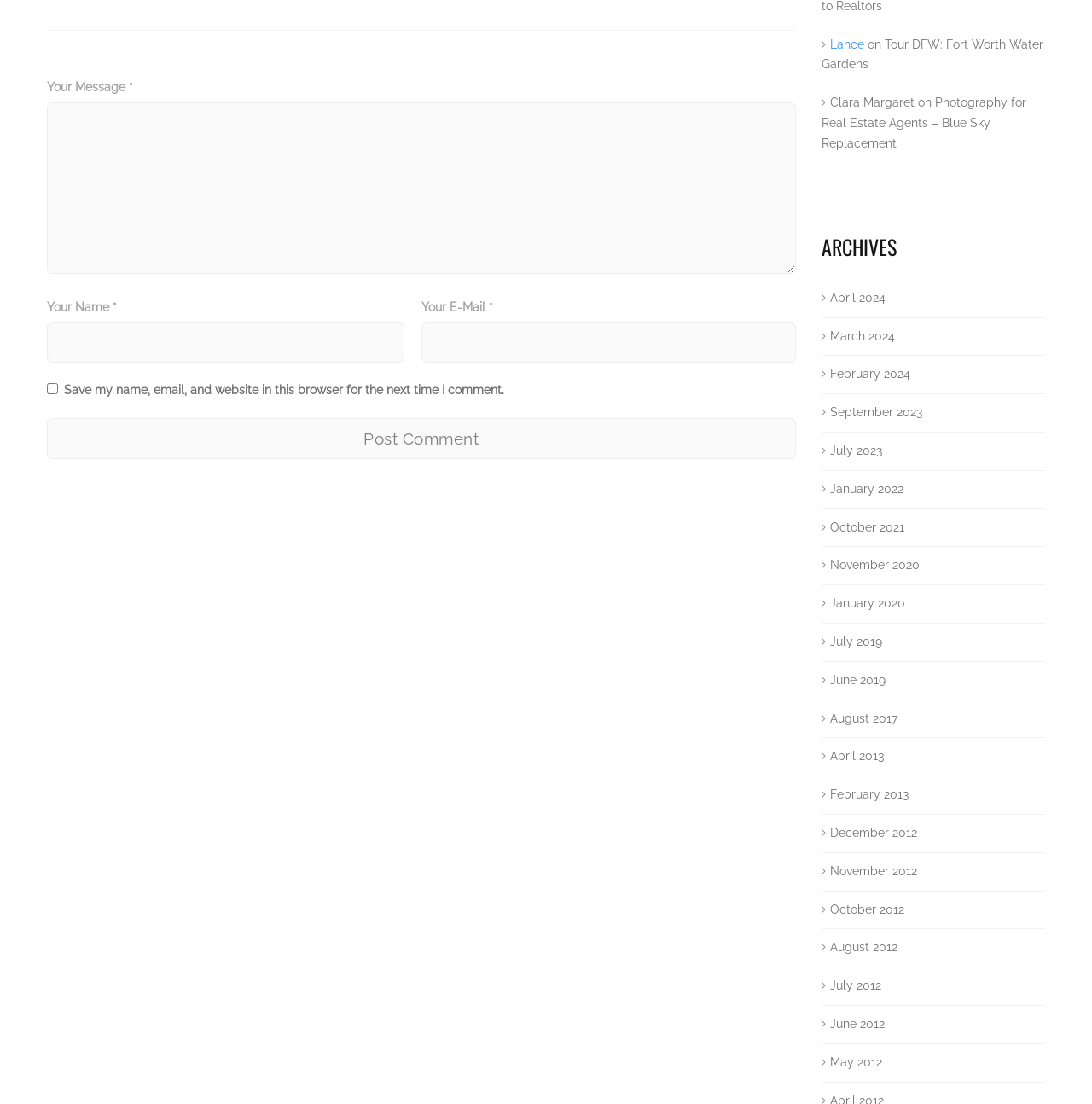Please find the bounding box coordinates of the element that must be clicked to perform the given instruction: "Visit the Tour DFW: Fort Worth Water Gardens page". The coordinates should be four float numbers from 0 to 1, i.e., [left, top, right, bottom].

[0.752, 0.034, 0.955, 0.064]